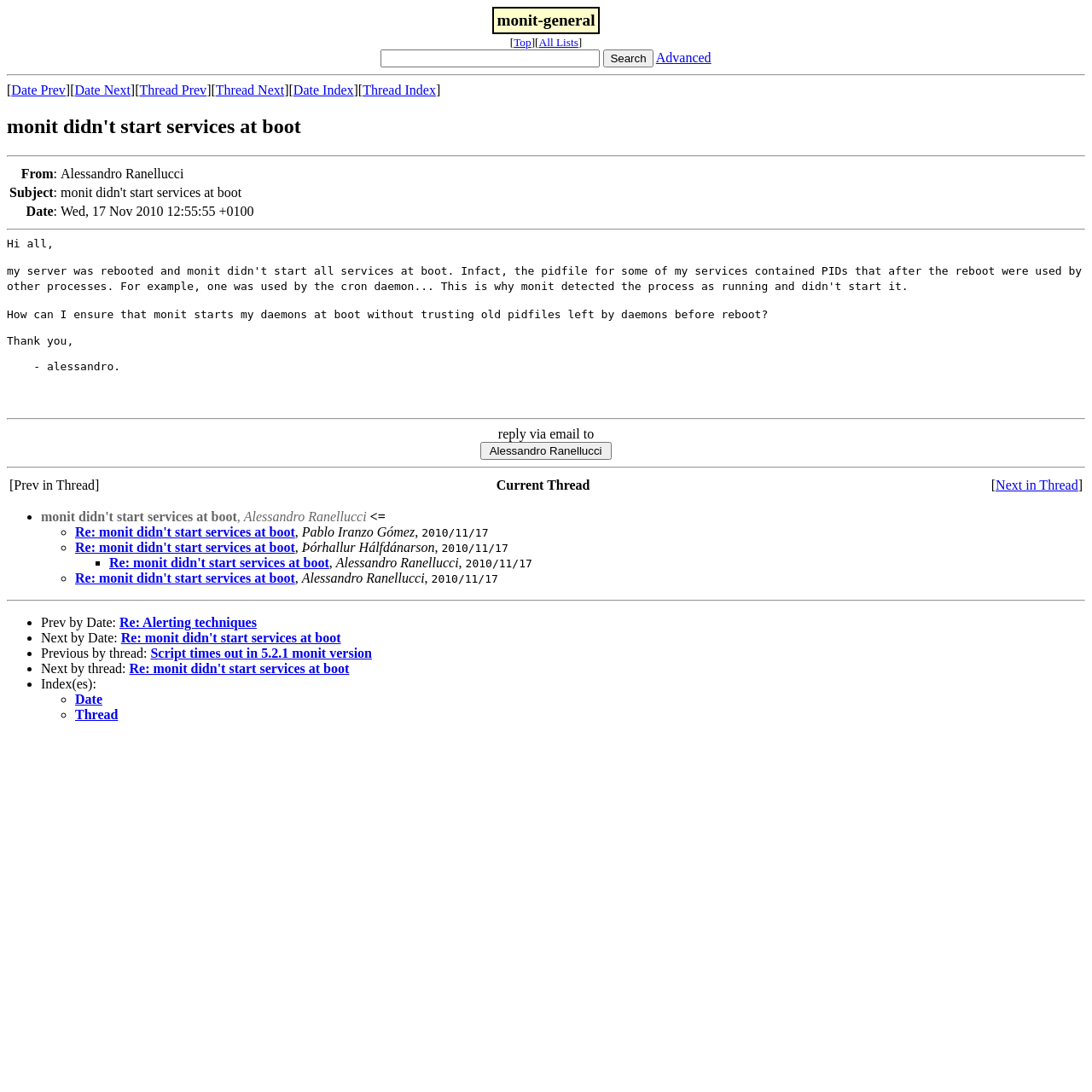Determine the bounding box coordinates for the UI element described. Format the coordinates as (top-left x, top-left y, bottom-right x, bottom-right y) and ensure all values are between 0 and 1. Element description: parent_node: Advanced name="submit" value="Search"

[0.553, 0.045, 0.598, 0.062]